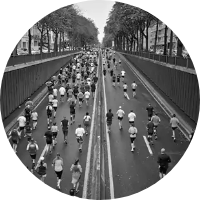Give an in-depth description of the image.

This striking black-and-white image captures a bustling scene of a sporting event, showcasing a large group of runners participating in a race. The runners are spread across a wide road, flanked by trees lining the sides, creating a vivid sense of movement and energy. The image highlights both individual determination and the camaraderie of a collective athletic experience. This visual is associated with the Birmingham Sporting Events Toilet Hire service, emphasizing the need for adequate restroom facilities during significant athletic gatherings, particularly in urban settings.